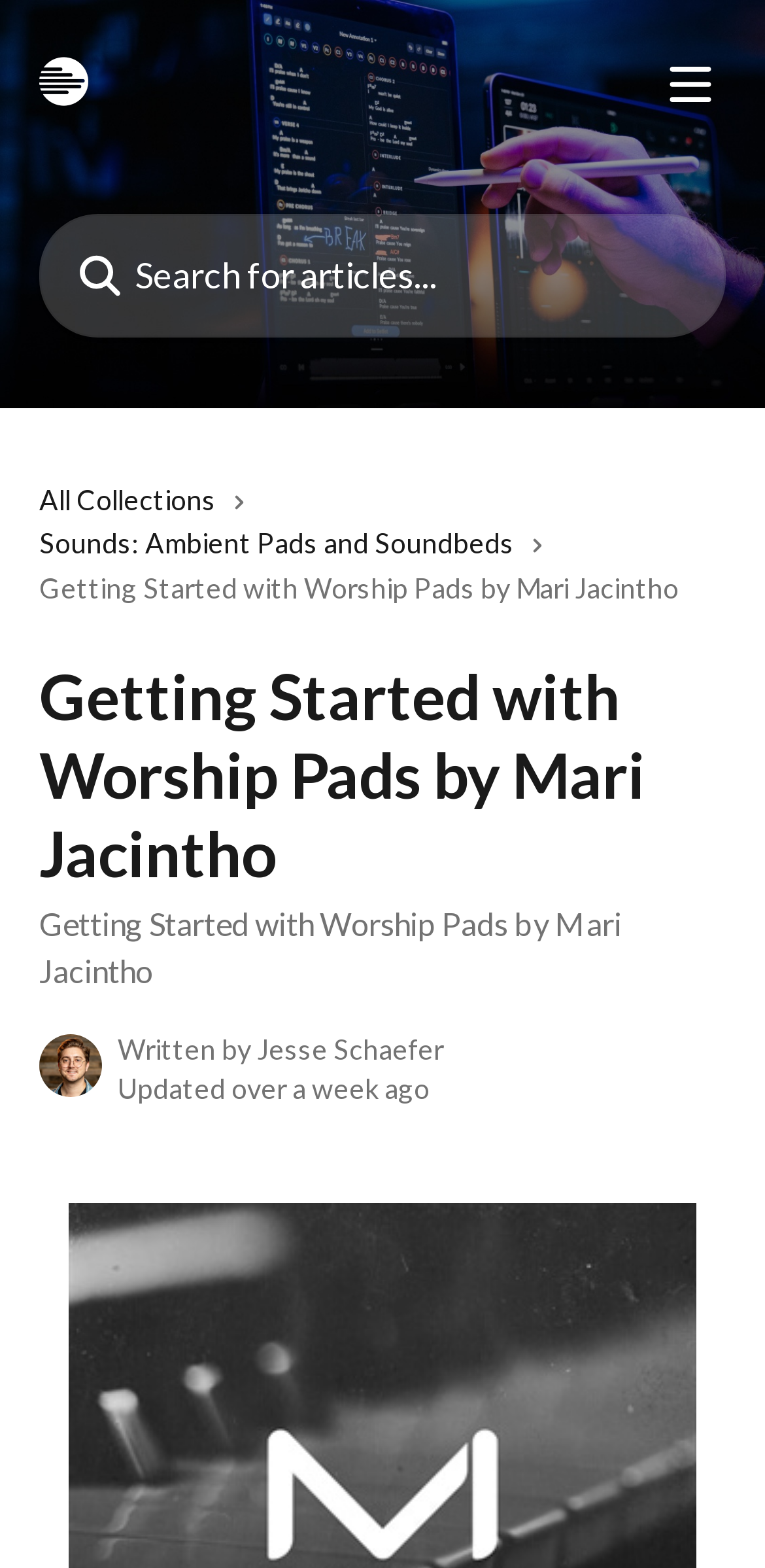What is the author of this article?
Based on the screenshot, give a detailed explanation to answer the question.

The author of this article can be found by looking at the title of the webpage, which is 'Getting Started with Worship Pads by Mari Jacintho'. The name 'Mari Jacintho' is part of the title, indicating that she is the author of the article.